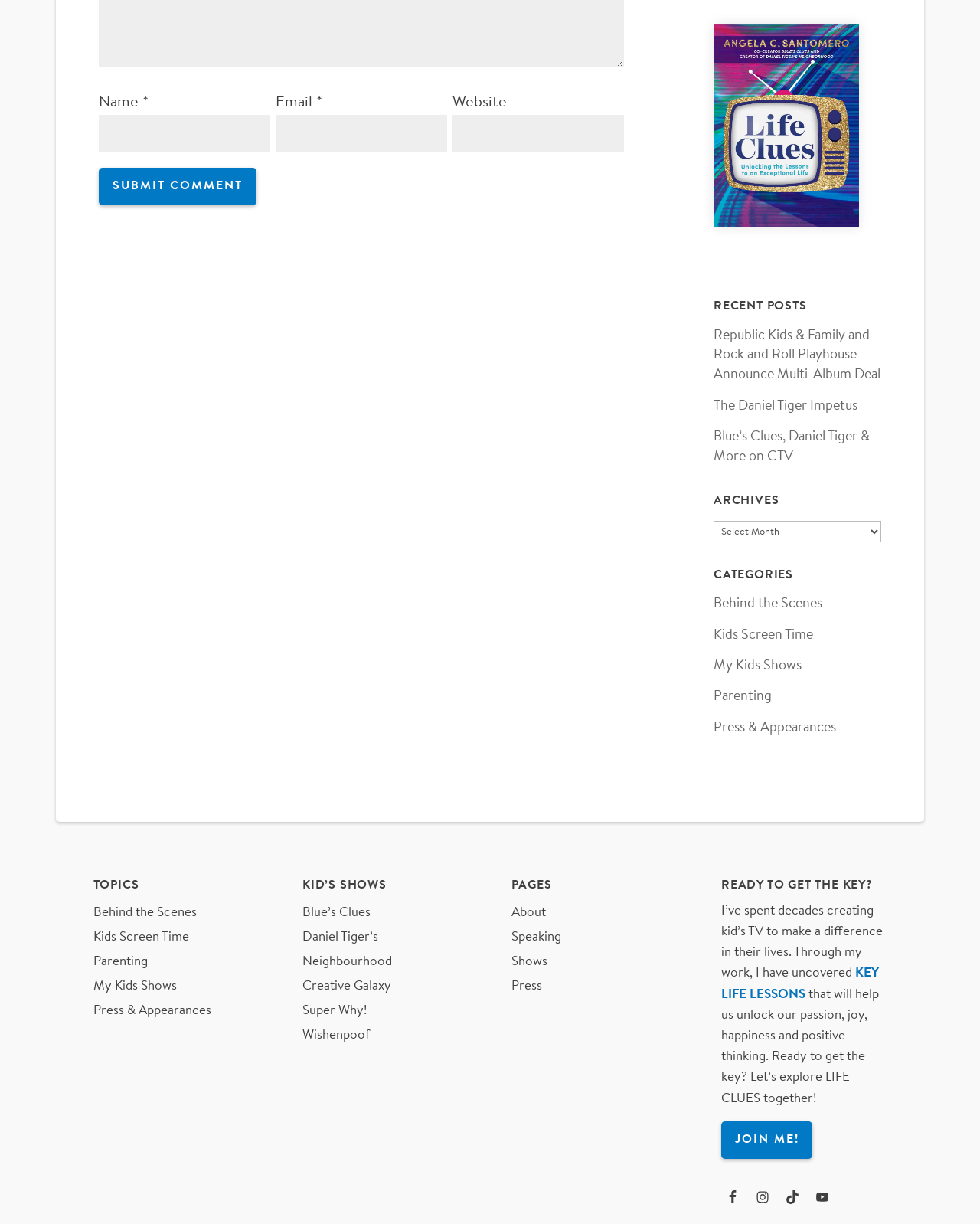What are the categories listed on the webpage?
Please respond to the question thoroughly and include all relevant details.

The webpage has a section labeled 'CATEGORIES' which lists several categories, including 'Behind the Scenes', 'Kids Screen Time', 'My Kids Shows', 'Parenting', and 'Press & Appearances'. These categories likely relate to the content on the webpage.